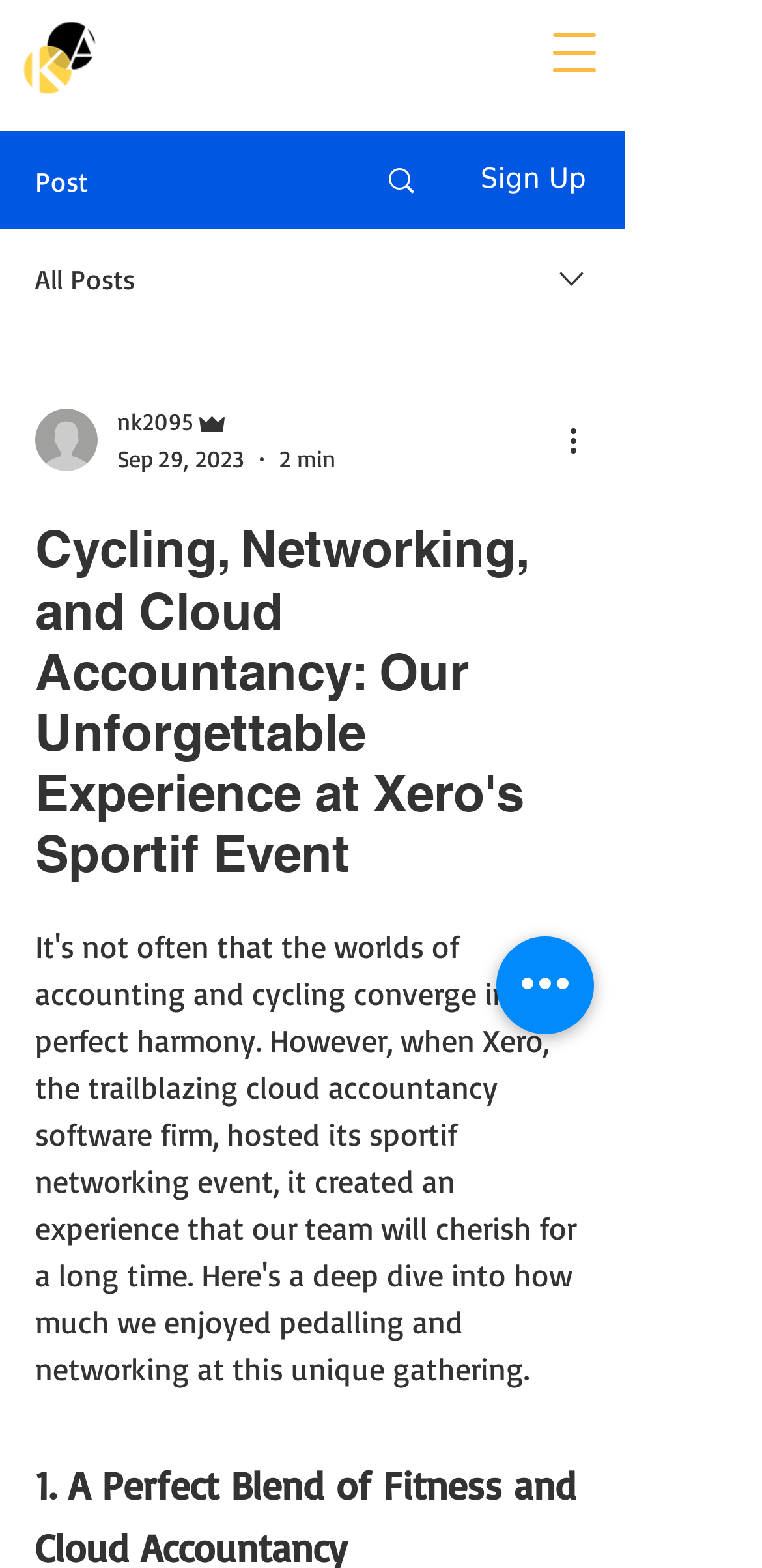Find the bounding box of the UI element described as follows: "Search".

[0.466, 0.085, 0.589, 0.145]